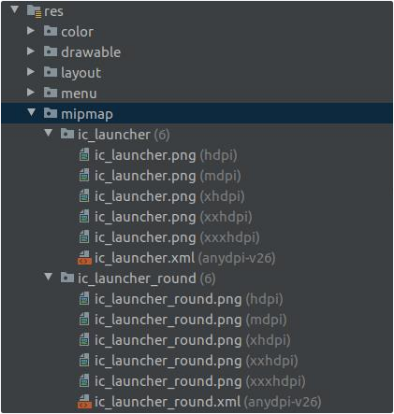What is the significance of multiple image files with different pixel densities?
Please provide a full and detailed response to the question.

The multiple image files with different pixel densities (hdpi, mdpi, xhdpi, and xxxhdpi) are used to ensure that app icons display correctly on diverse Android devices, which have varying screen resolutions and pixel densities.